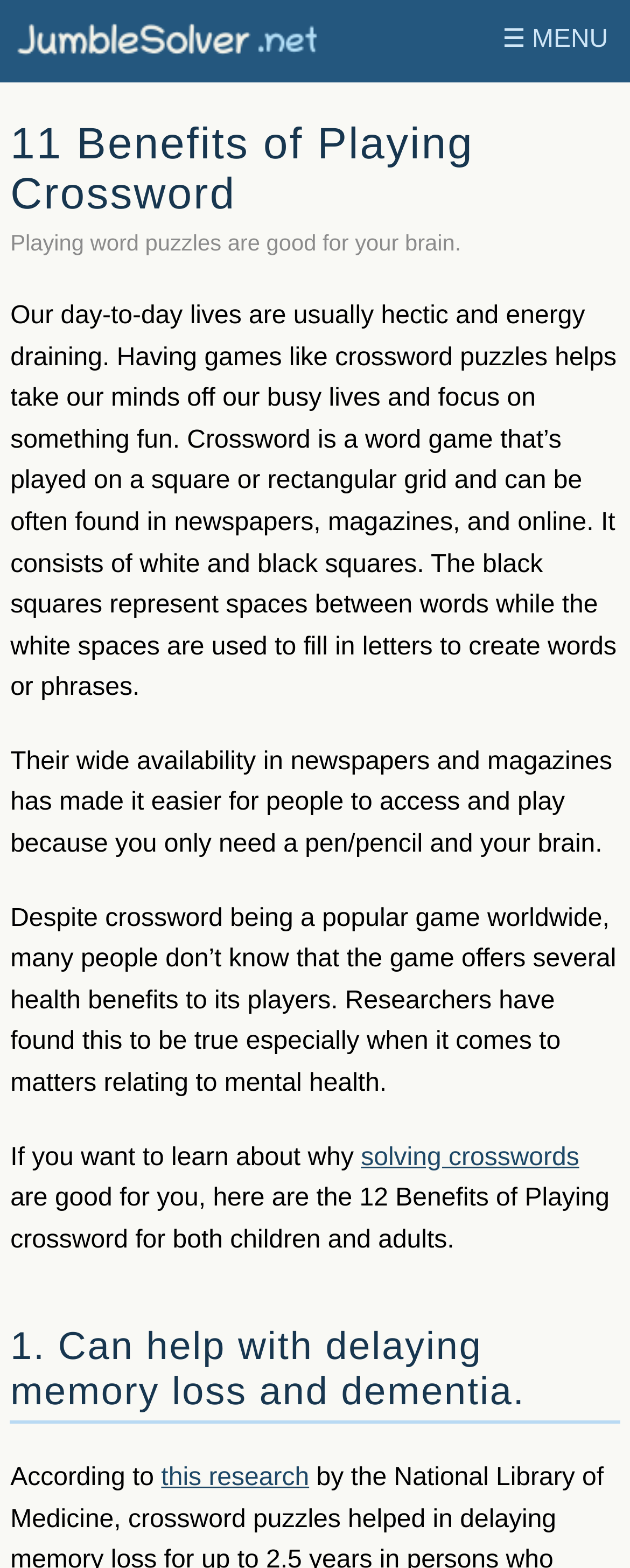How many benefits of playing crossword are listed on the webpage?
Please answer the question with a detailed and comprehensive explanation.

The webpage lists 12 benefits of playing crossword for both children and adults, starting with 'Can help with delaying memory loss and dementia'.